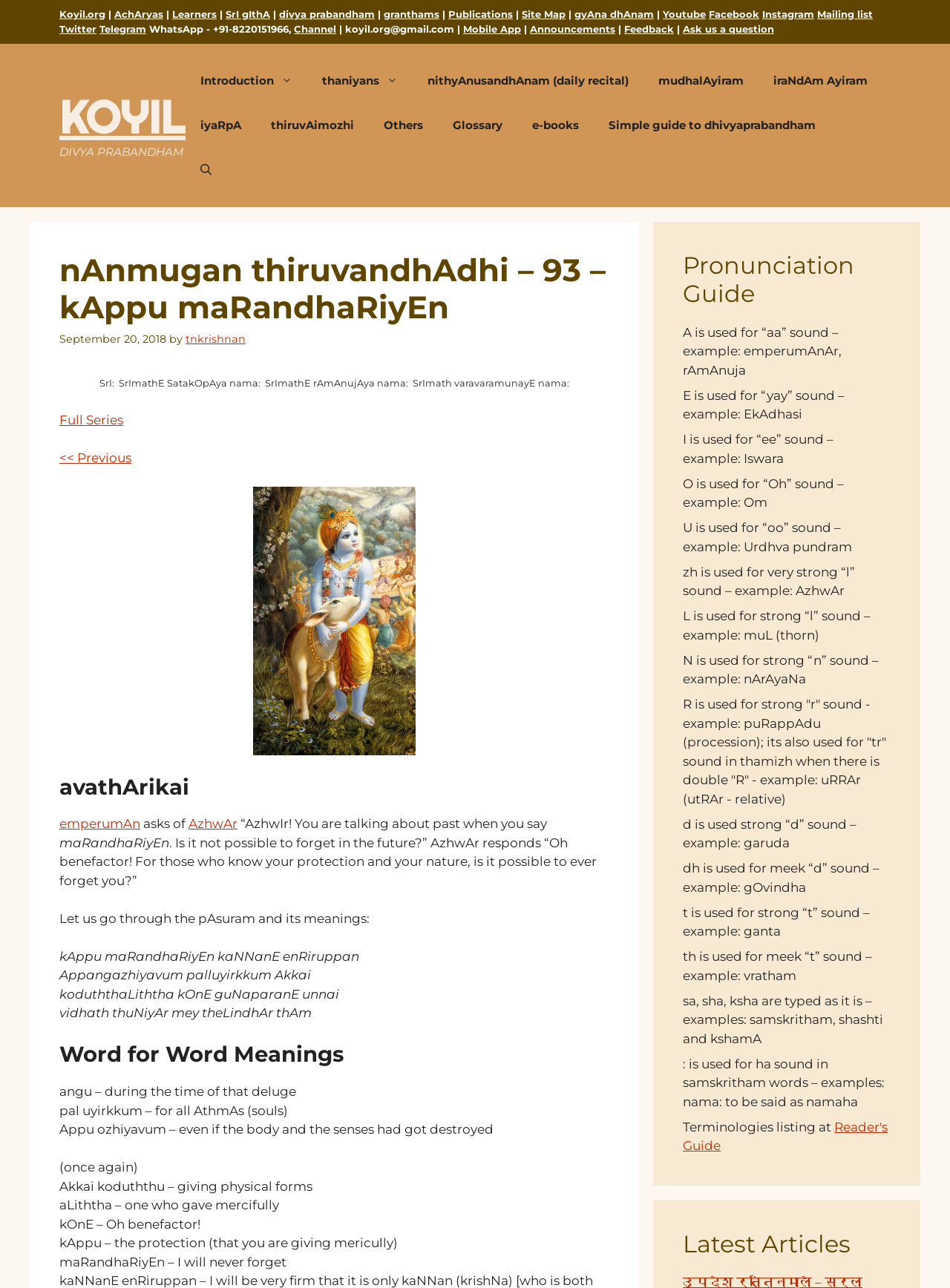Identify the bounding box coordinates of the area you need to click to perform the following instruction: "Read the 'Pronunciation Guide'".

[0.719, 0.195, 0.938, 0.24]